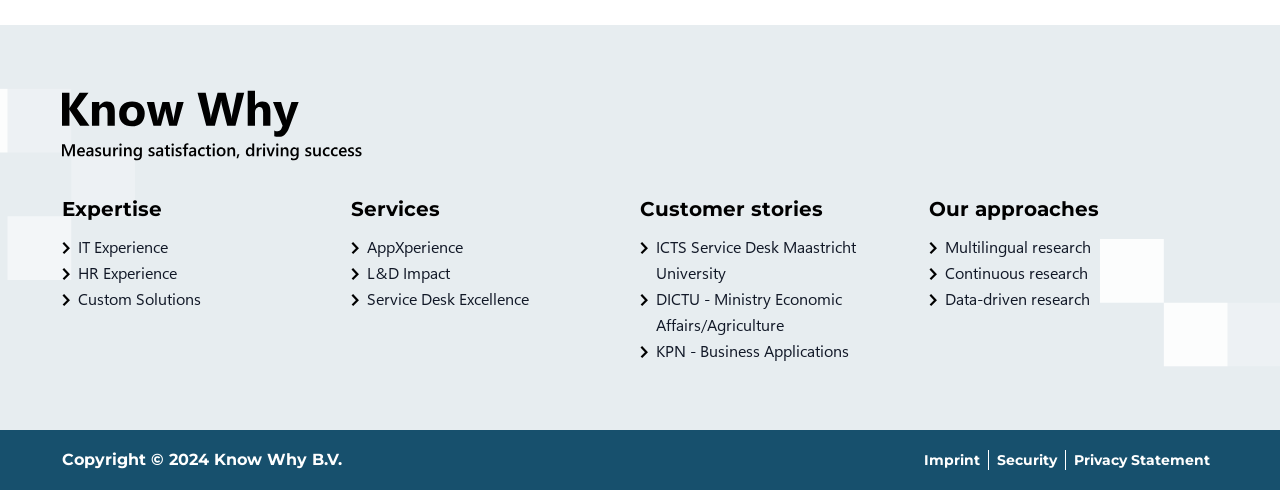Please specify the bounding box coordinates of the region to click in order to perform the following instruction: "Learn about Multilingual research approach".

[0.739, 0.477, 0.853, 0.53]